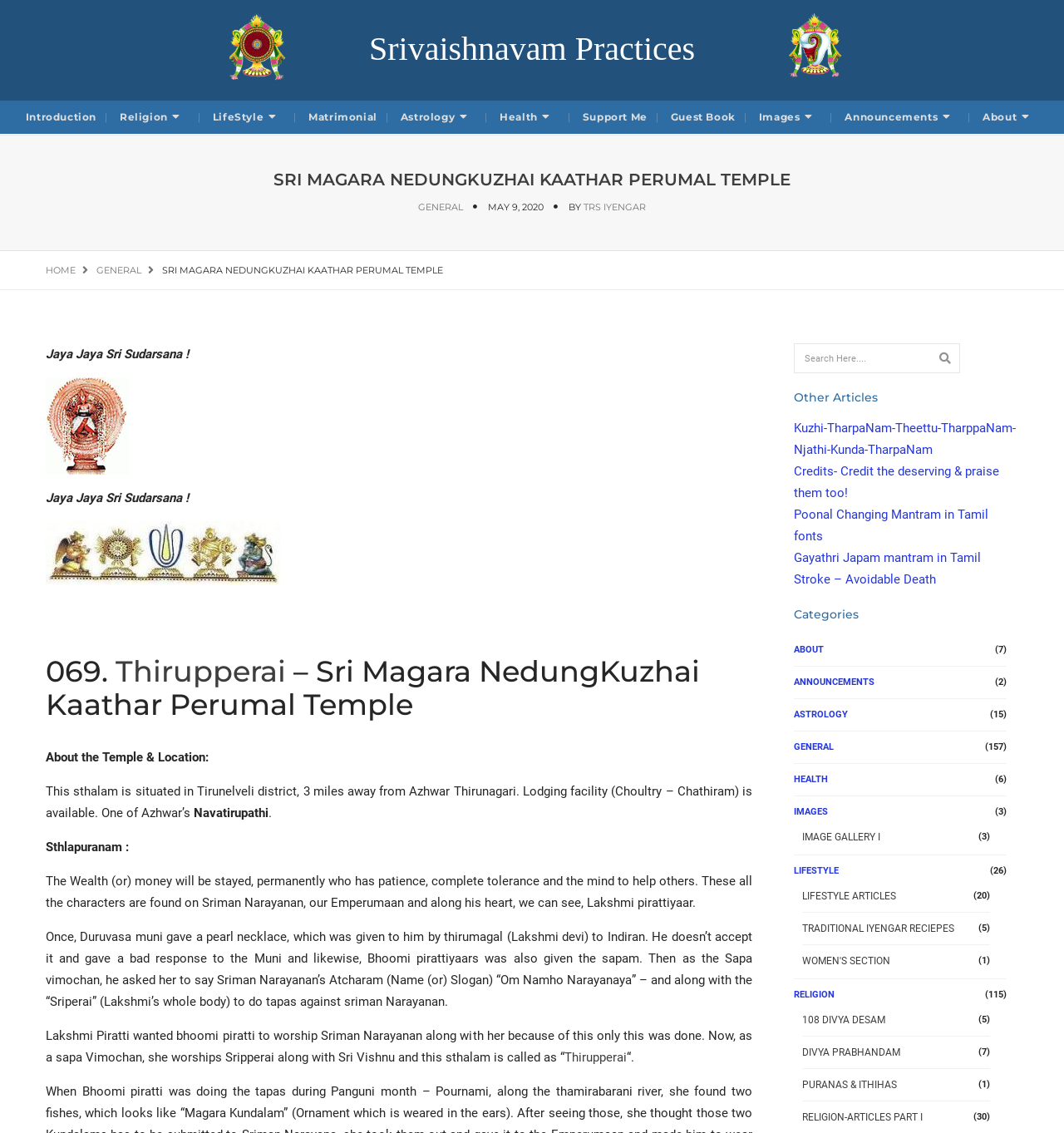What is the name of the muni mentioned in the story?
Identify the answer in the screenshot and reply with a single word or phrase.

Duruvasa muni